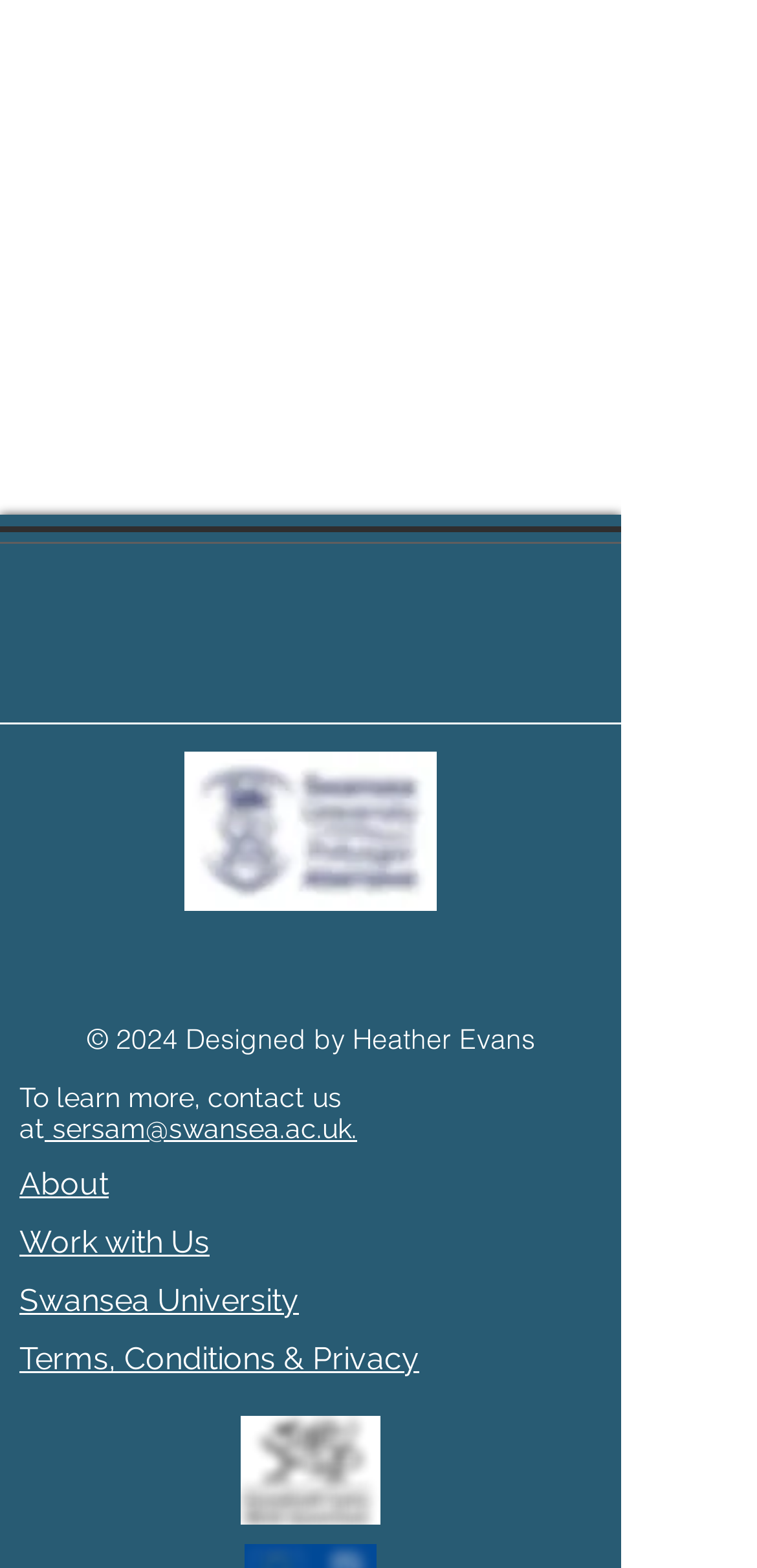How many images are on the webpage?
Please look at the screenshot and answer in one word or a short phrase.

2